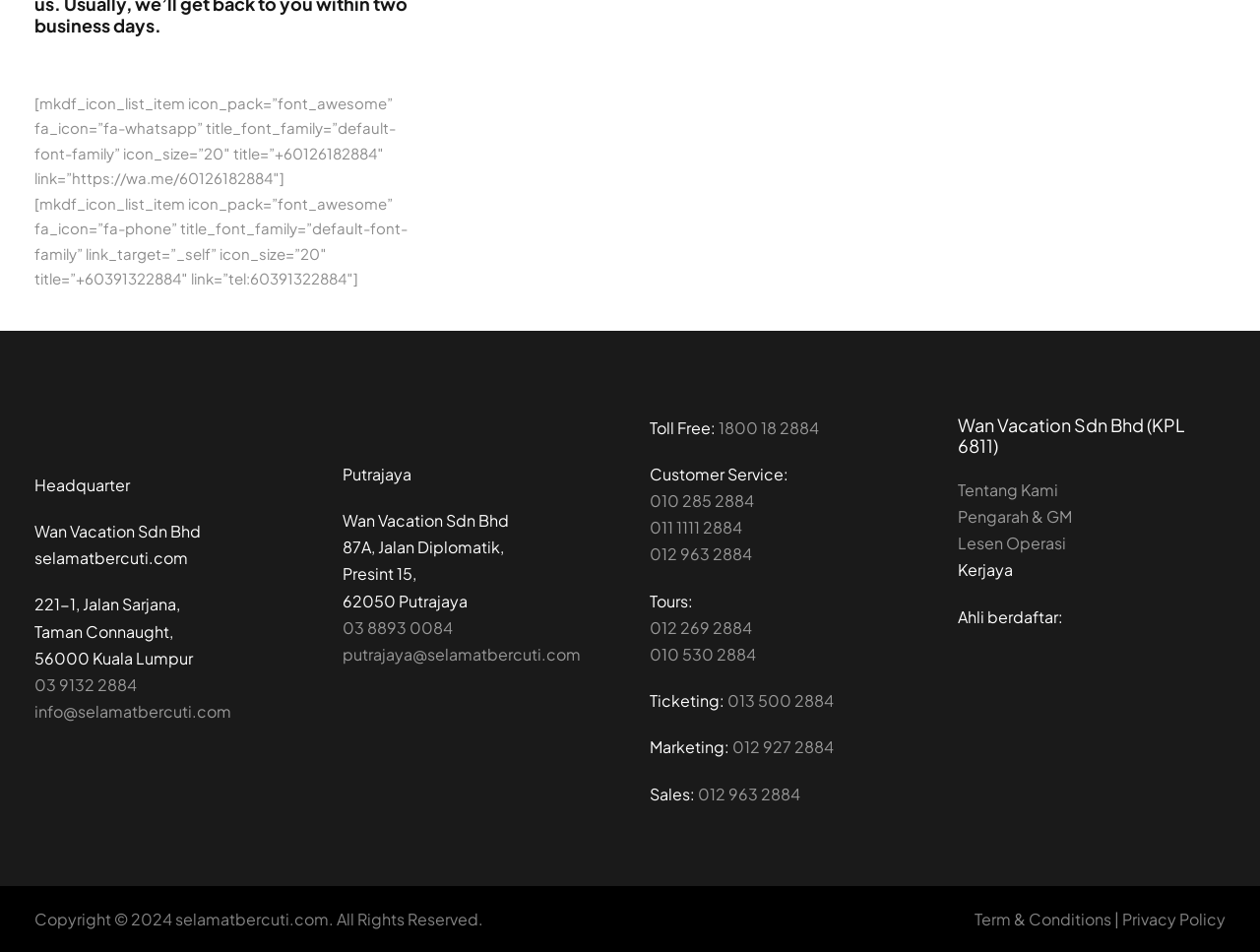Determine the bounding box coordinates of the UI element that matches the following description: "putrajaya@selamatbercuti.com". The coordinates should be four float numbers between 0 and 1 in the format [left, top, right, bottom].

[0.271, 0.676, 0.461, 0.698]